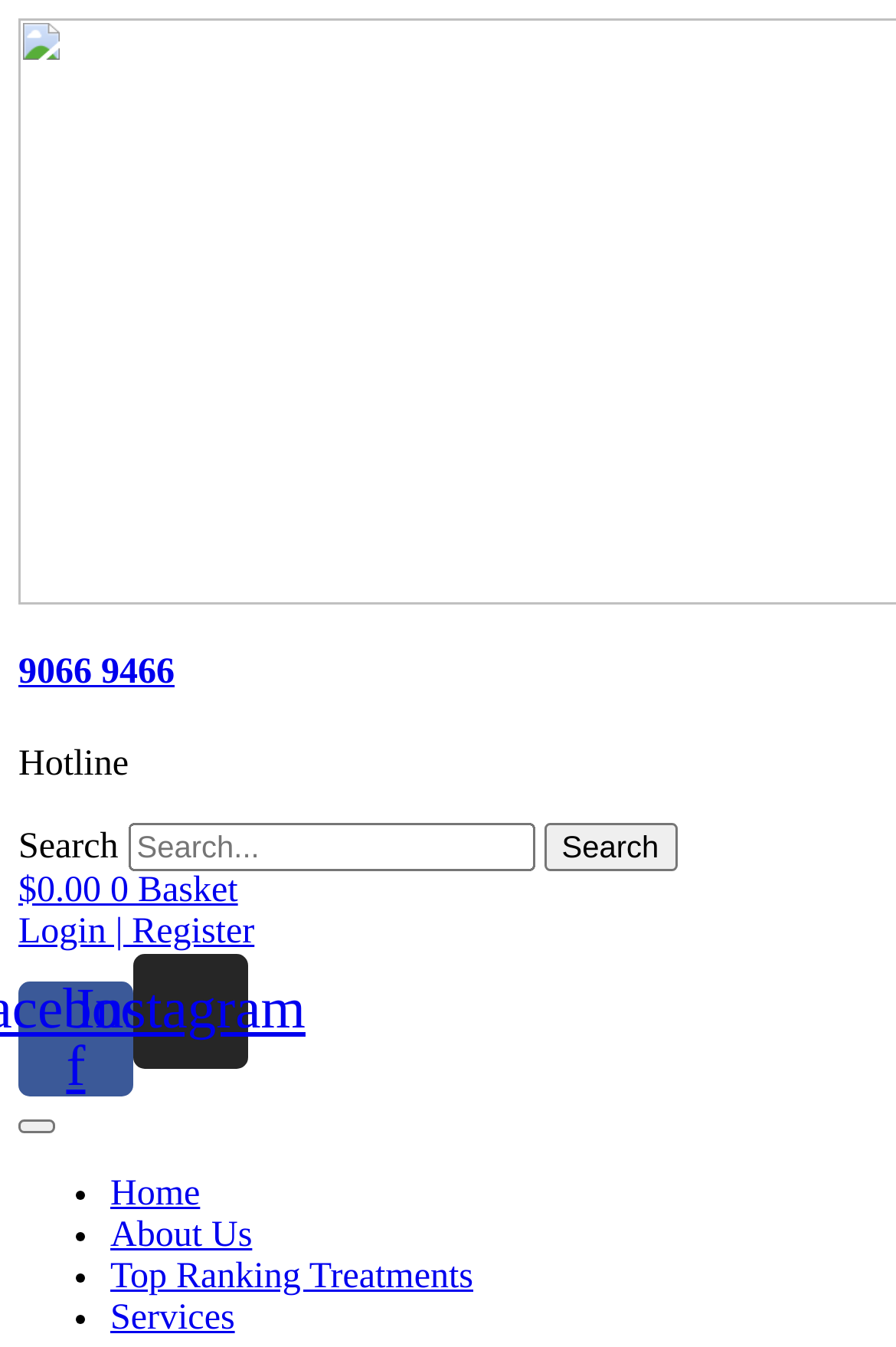How many search boxes are there?
Look at the image and answer with only one word or phrase.

1